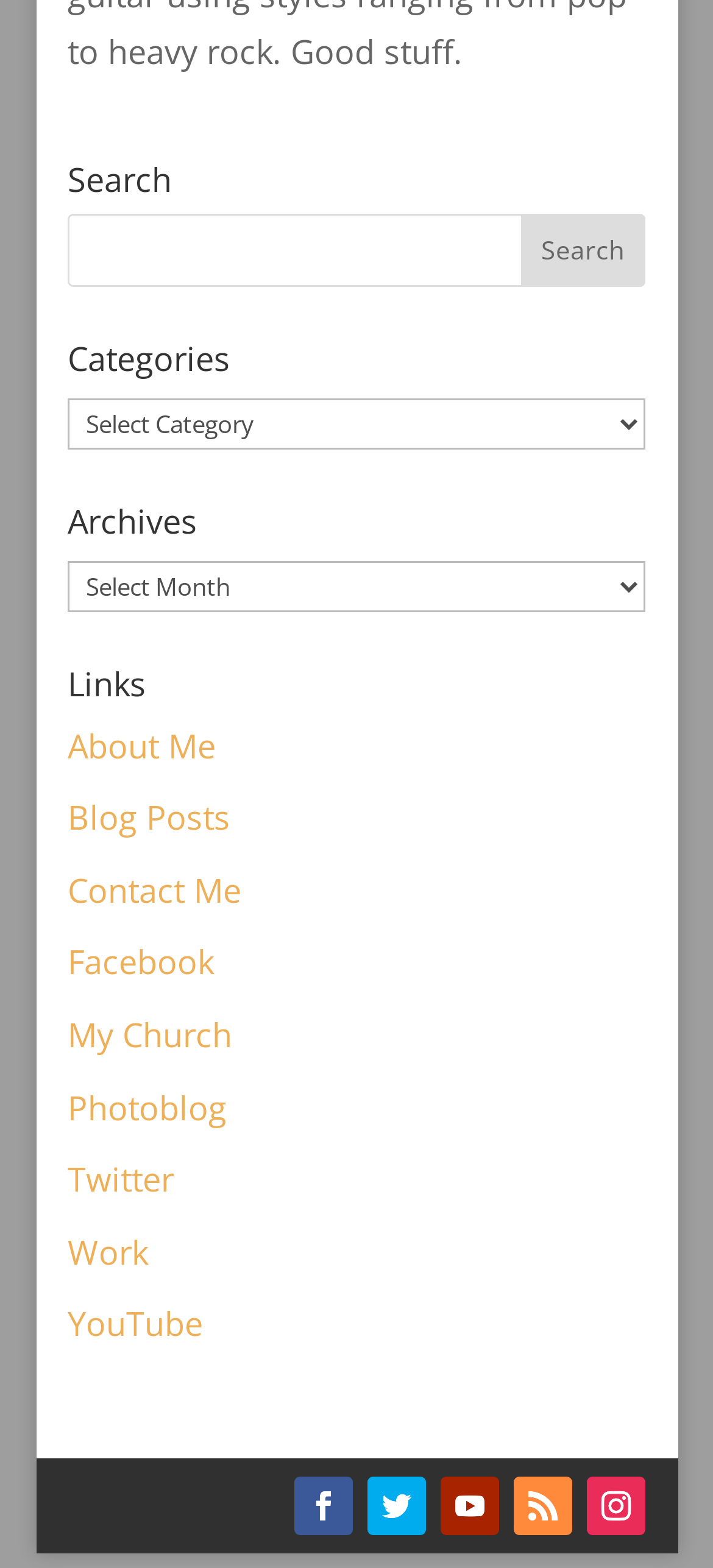Predict the bounding box of the UI element based on the description: "Anti Spam Policy". The coordinates should be four float numbers between 0 and 1, formatted as [left, top, right, bottom].

None